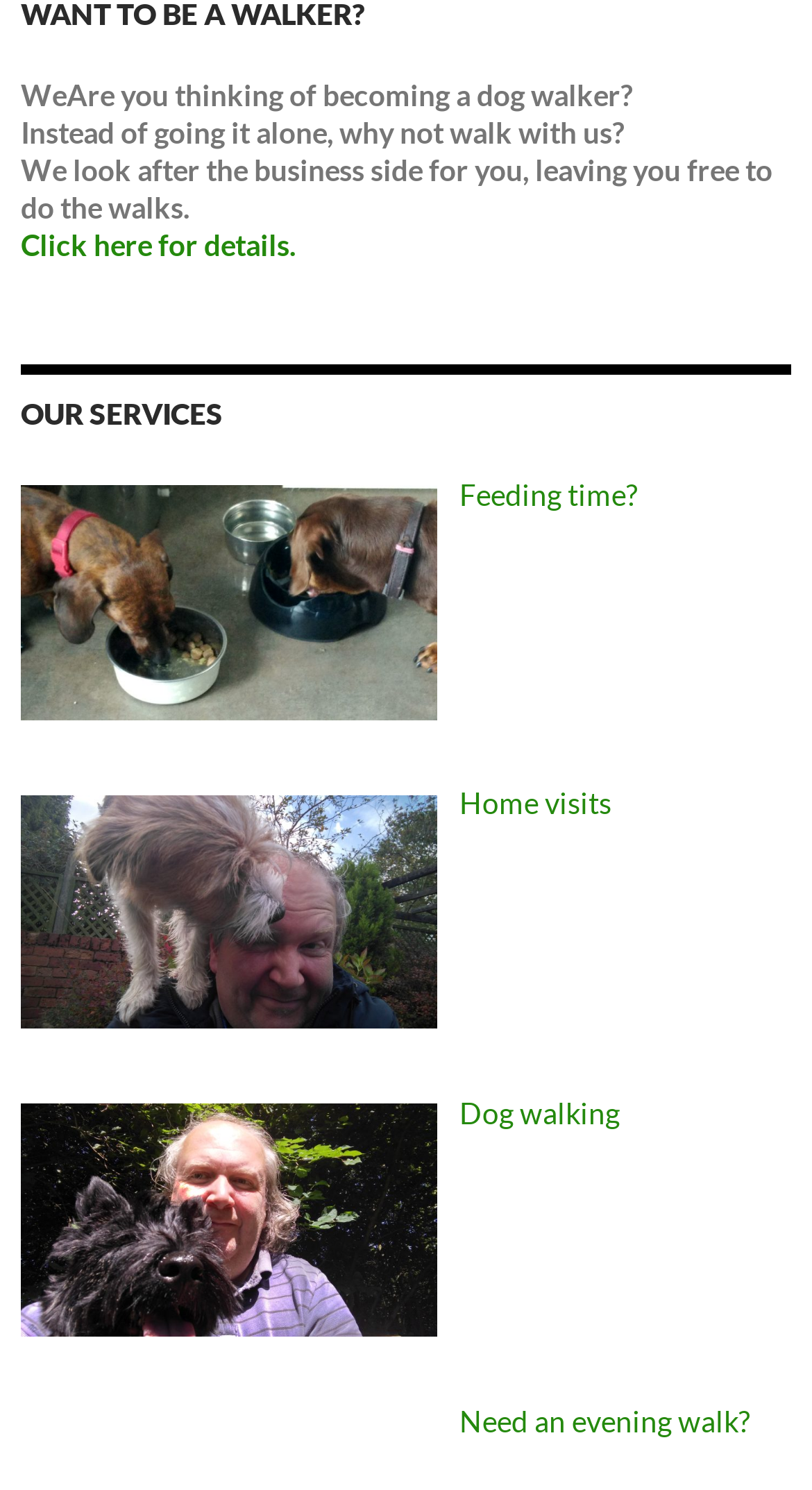How many services are listed under 'OUR SERVICES'?
Using the information presented in the image, please offer a detailed response to the question.

There are four links listed under the 'OUR SERVICES' heading, which are 'Feeding time?', 'Home visits', 'Andy with Rupert Dog walking', and 'Need an evening walk?'.